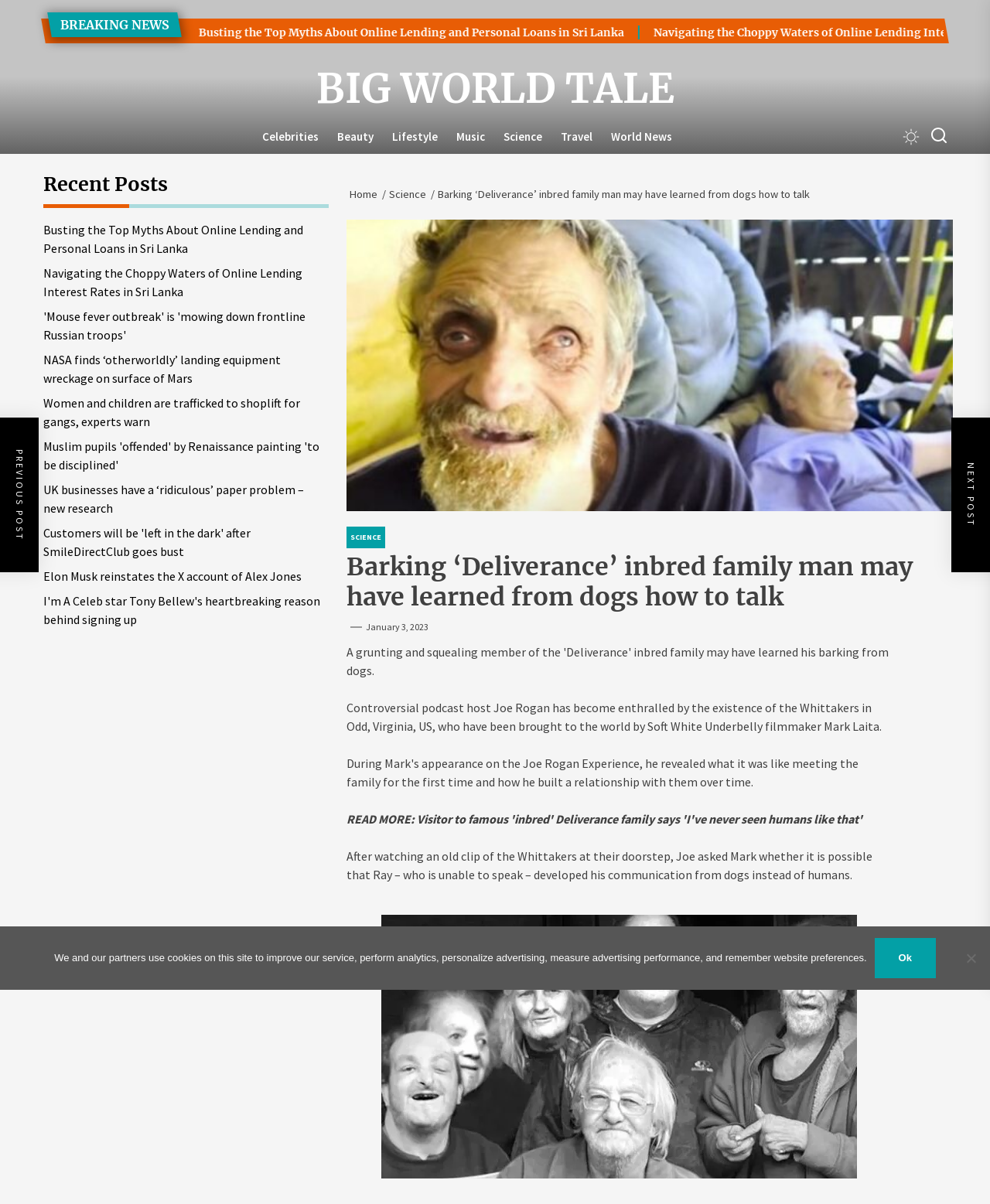Highlight the bounding box coordinates of the element you need to click to perform the following instruction: "View the 'Recent Posts' section."

[0.044, 0.143, 0.332, 0.163]